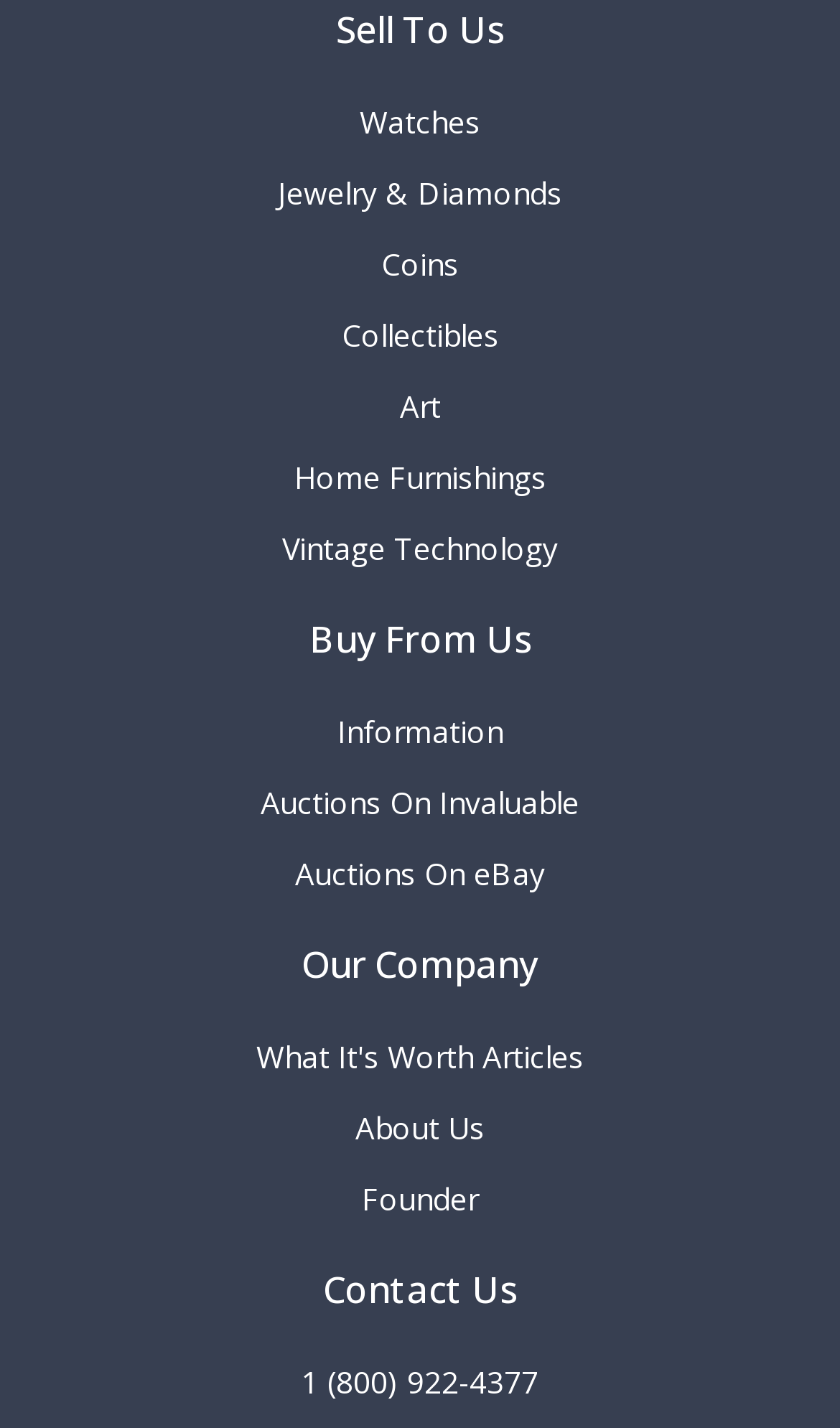Provide a short answer using a single word or phrase for the following question: 
What categories can you sell to this company?

Watches, Jewelry, Coins, etc.